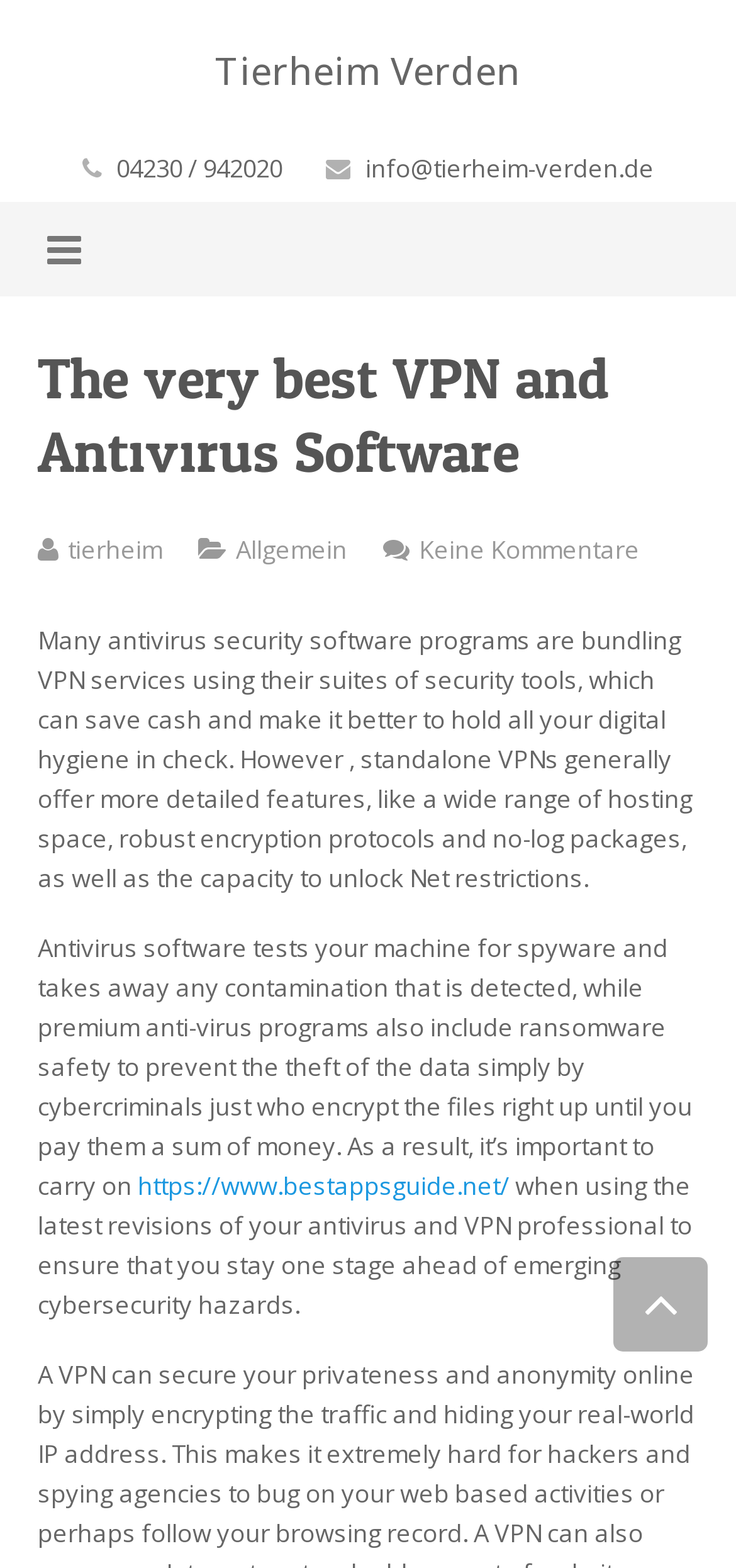What is the email address on the webpage?
Look at the image and respond with a single word or a short phrase.

info@tierheim-verden.de